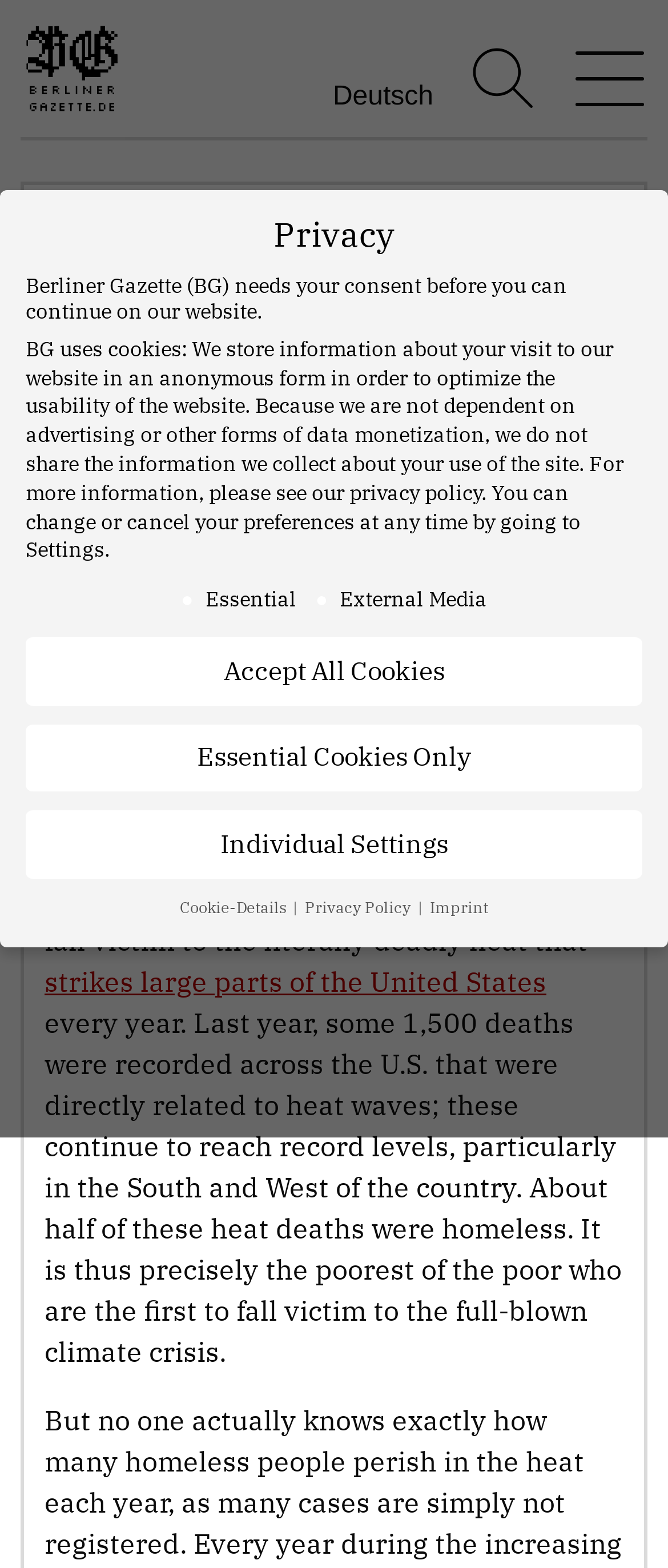Determine the bounding box coordinates of the region I should click to achieve the following instruction: "Go to the blog". Ensure the bounding box coordinates are four float numbers between 0 and 1, i.e., [left, top, right, bottom].

None